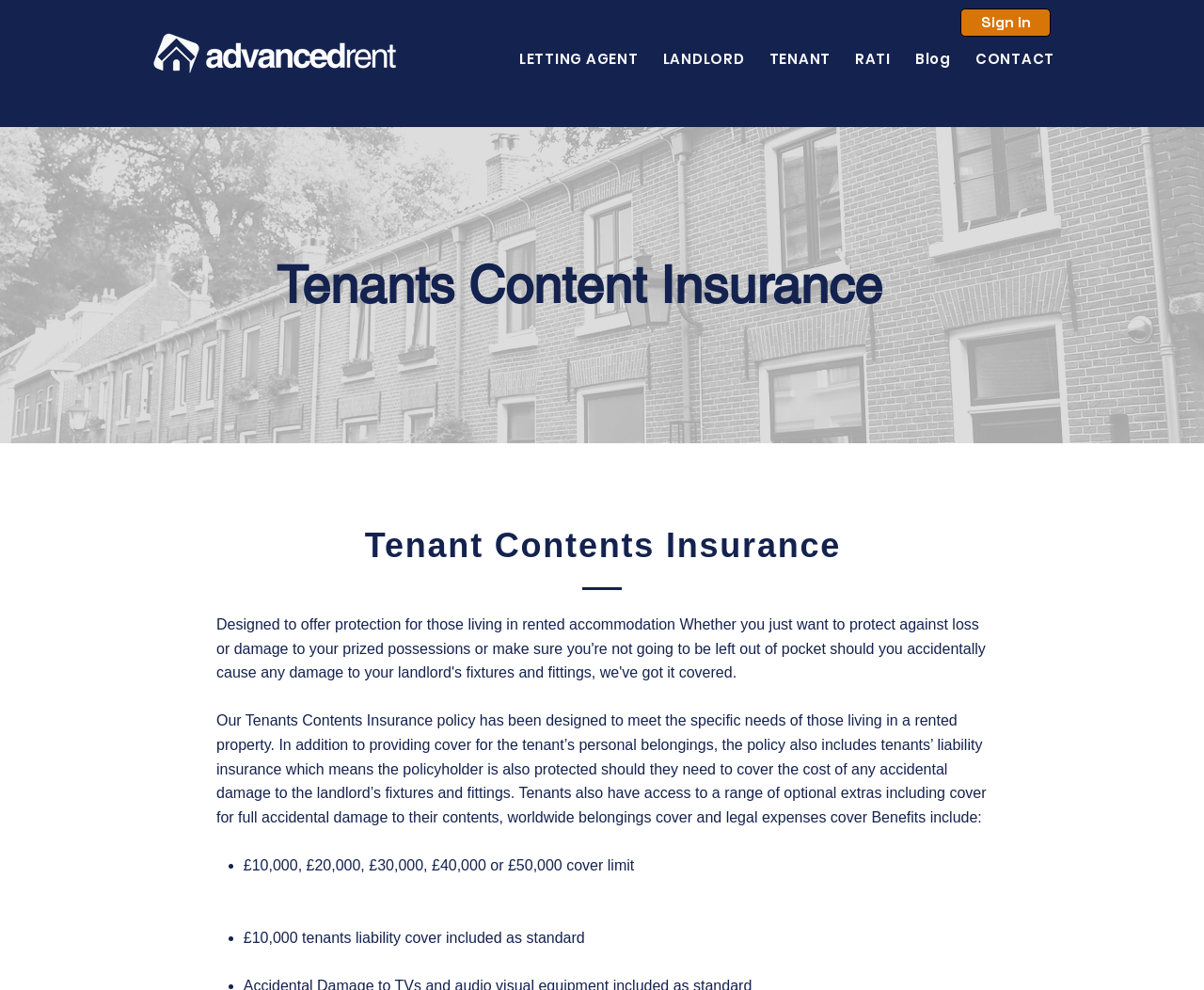Answer this question in one word or a short phrase: What is the position of the 'Sign in' link on the webpage?

Top right